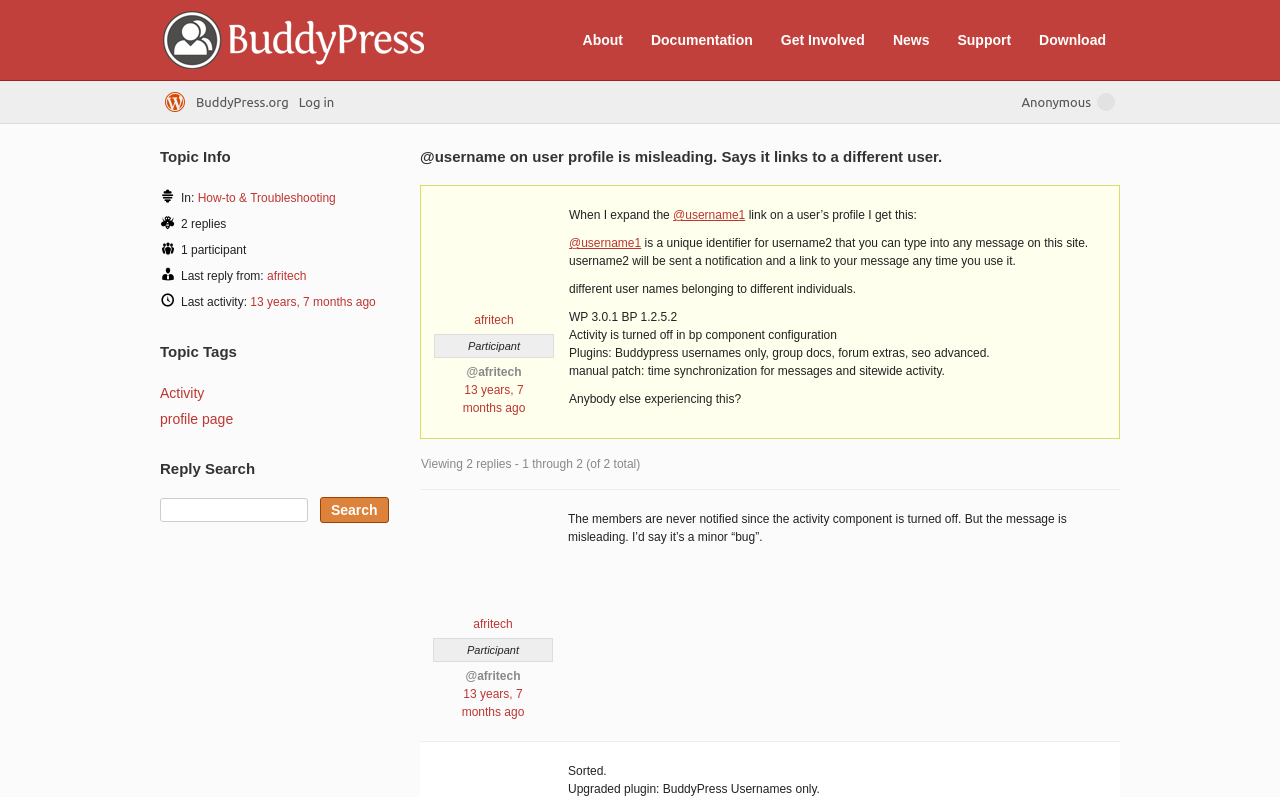Please mark the clickable region by giving the bounding box coordinates needed to complete this instruction: "Reply to the topic".

[0.125, 0.572, 0.312, 0.68]